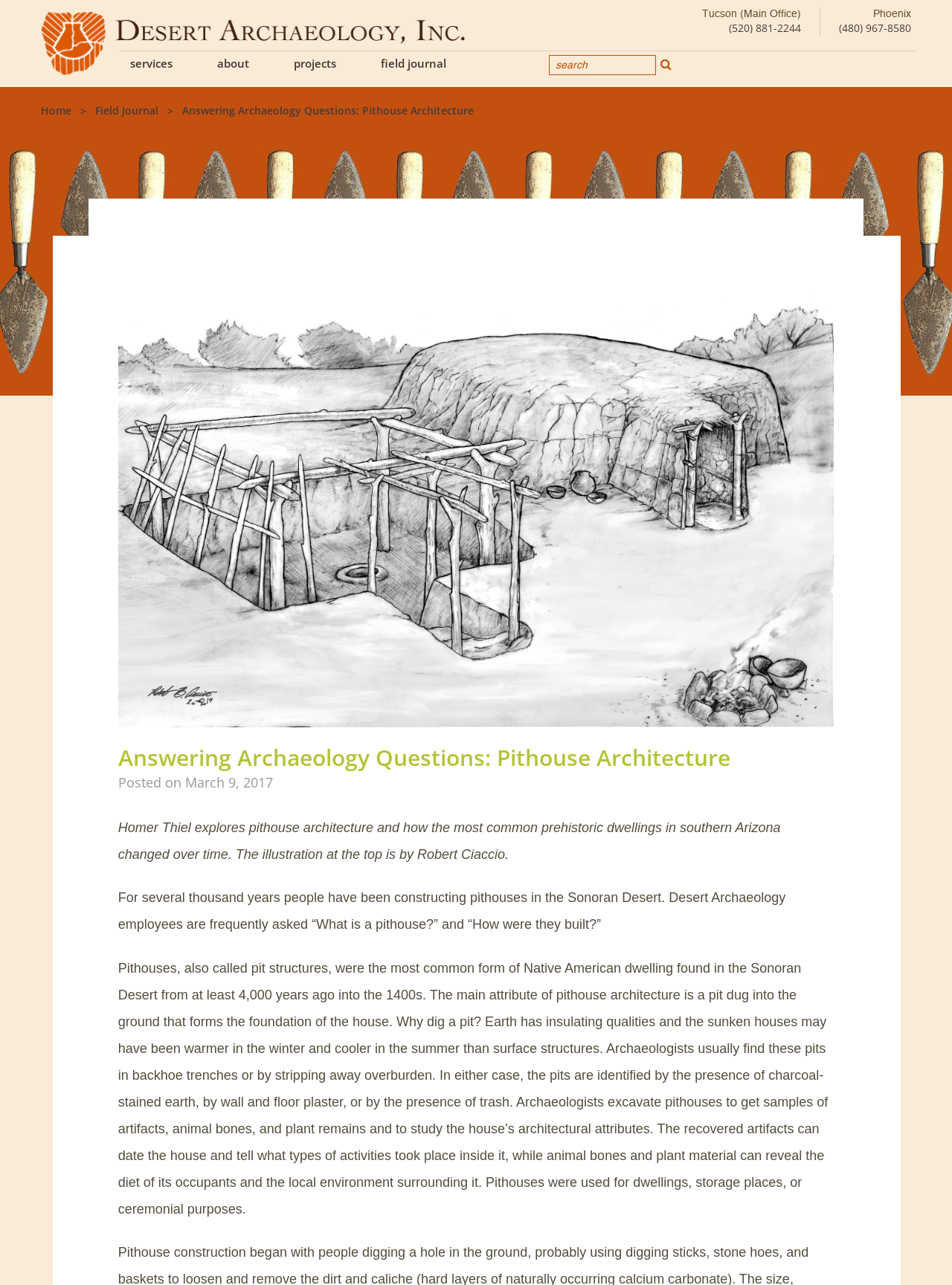Determine the bounding box coordinates of the clickable element necessary to fulfill the instruction: "Go to the home page". Provide the coordinates as four float numbers within the 0 to 1 range, i.e., [left, top, right, bottom].

[0.043, 0.081, 0.075, 0.092]